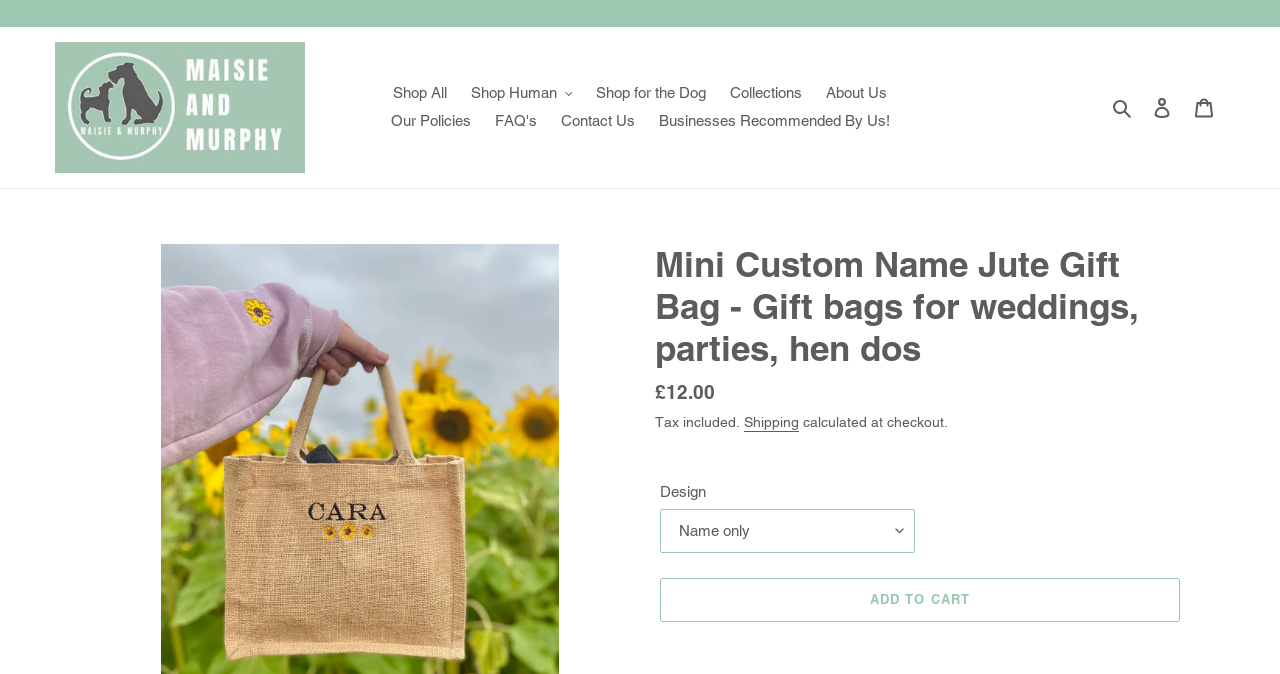Based on what you see in the screenshot, provide a thorough answer to this question: What is the function of the 'Search' button?

I inferred the answer by analyzing the location and context of the 'Search' button, which is located at the top-right corner of the webpage, suggesting that it is used to search for products or content on the website.